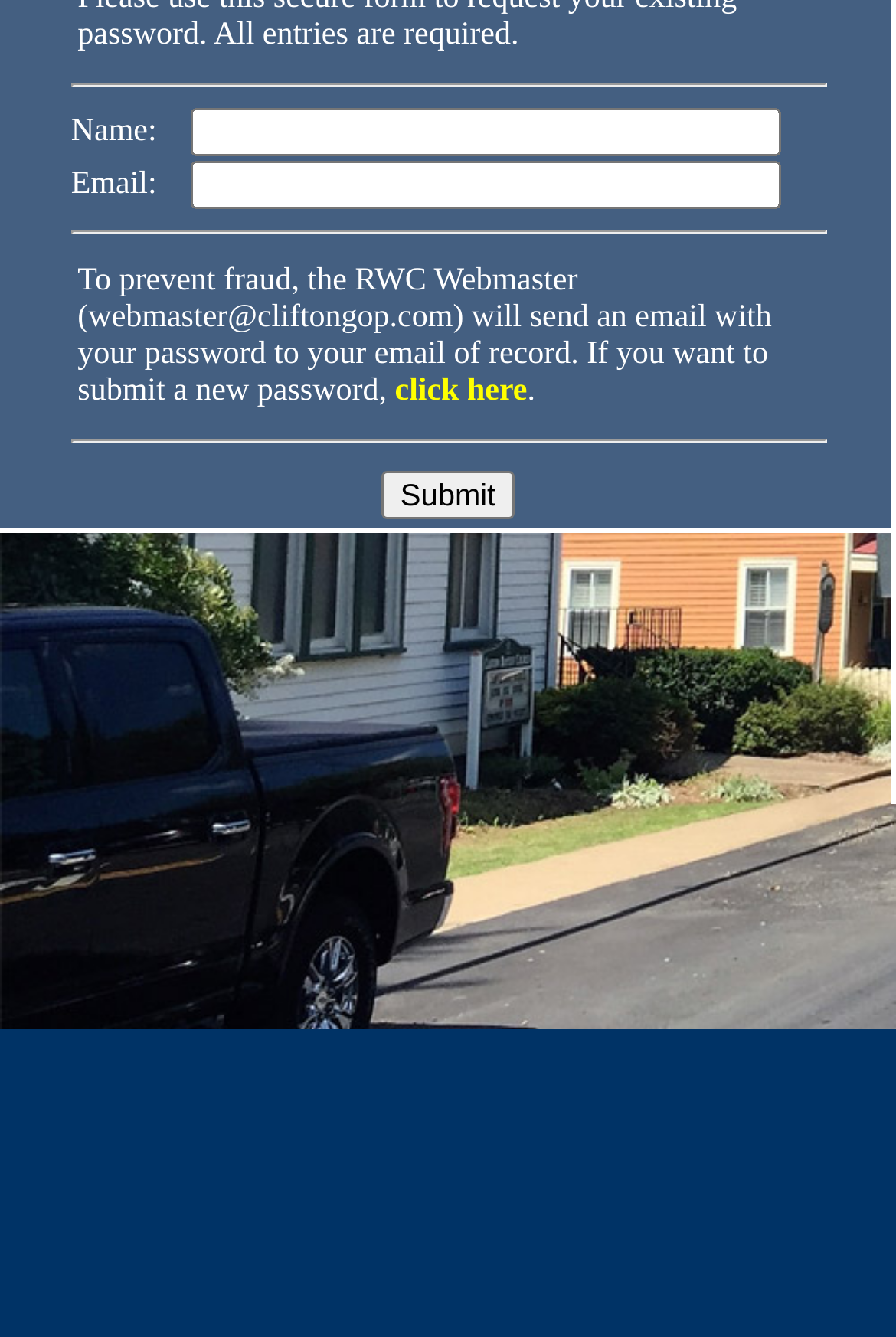Identify the bounding box for the element characterized by the following description: "Go Back Home".

None